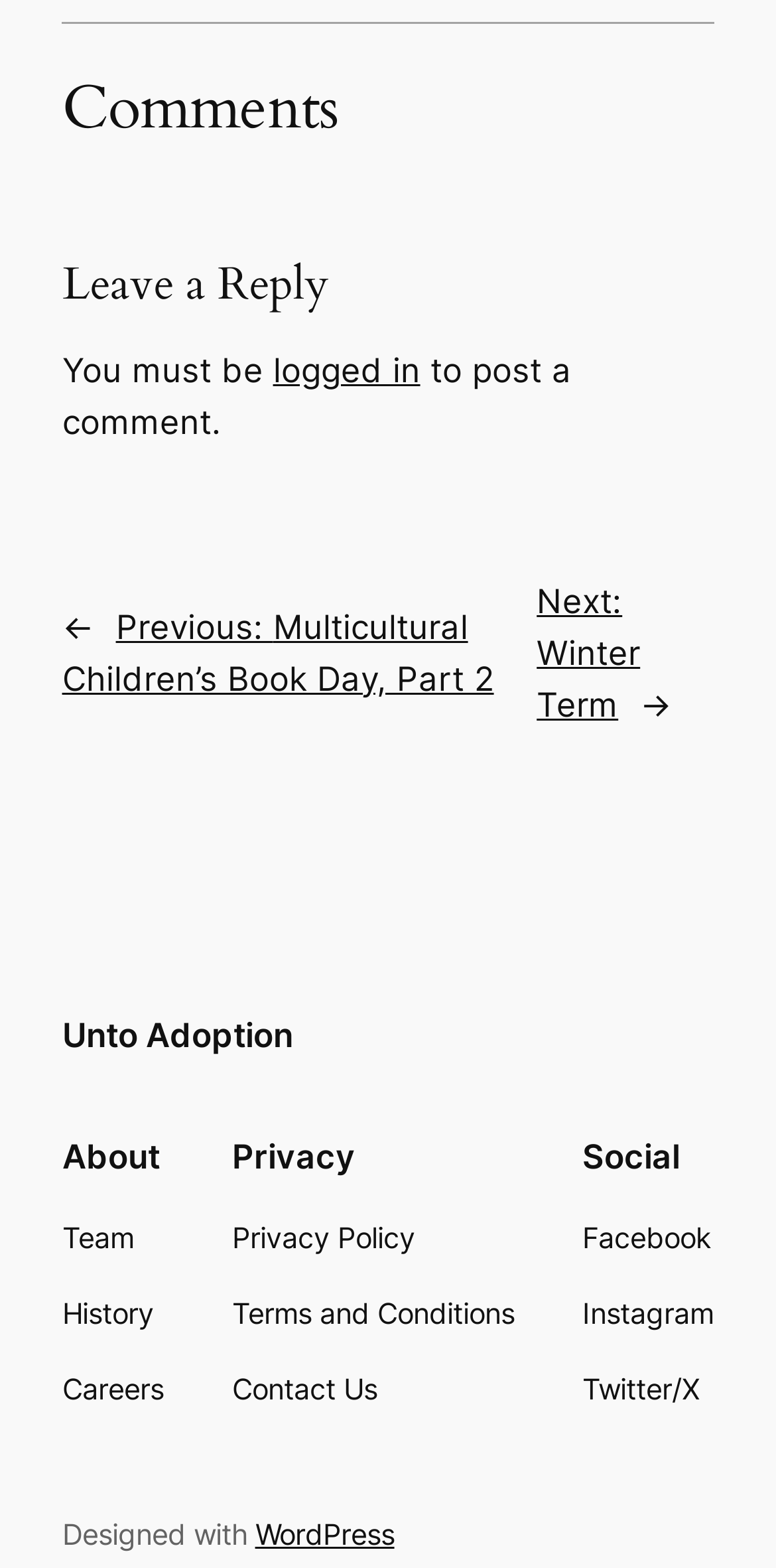Give a succinct answer to this question in a single word or phrase: 
What is the title of the comments section?

Comments